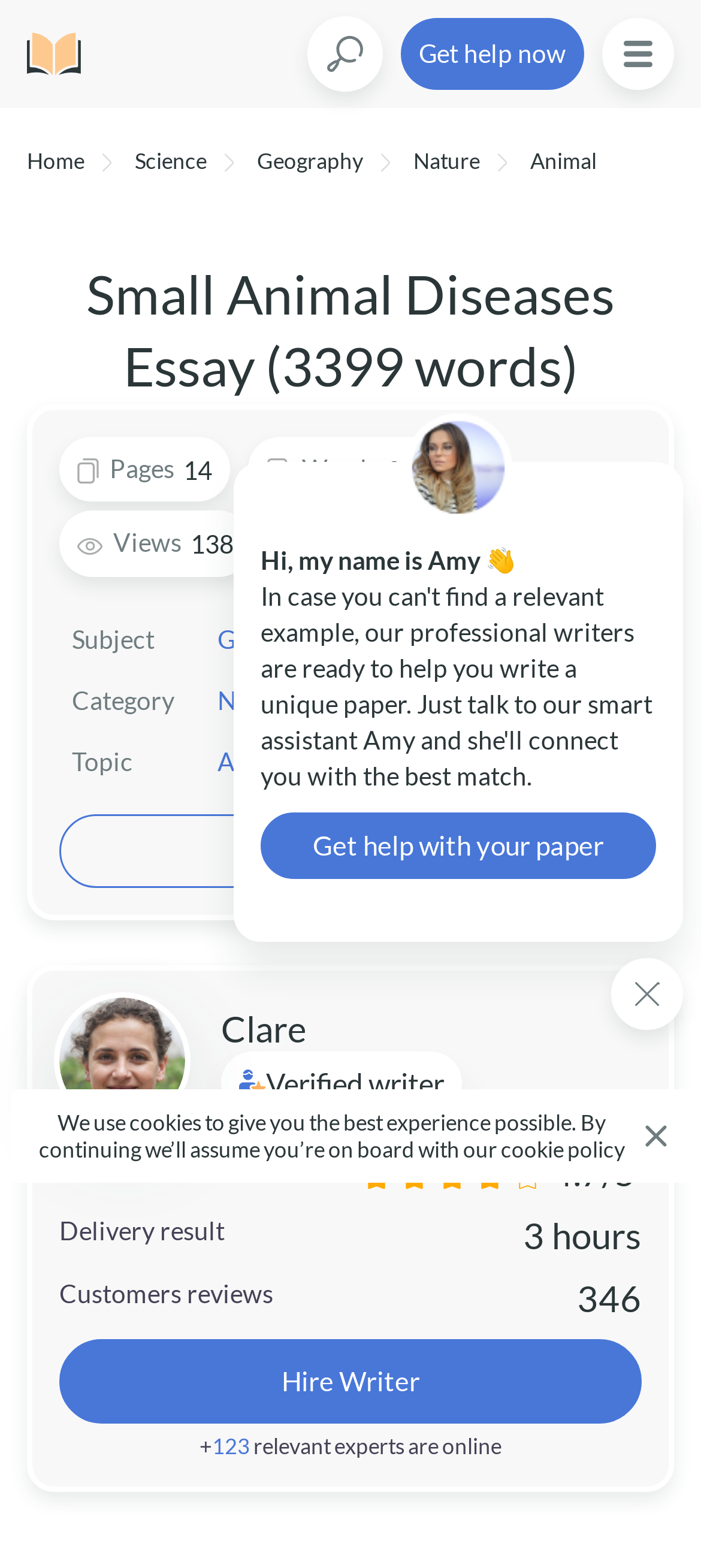Determine the bounding box coordinates of the UI element described below. Use the format (top-left x, top-left y, bottom-right x, bottom-right y) with floating point numbers between 0 and 1: parent_node: Get help now

[0.859, 0.011, 0.962, 0.057]